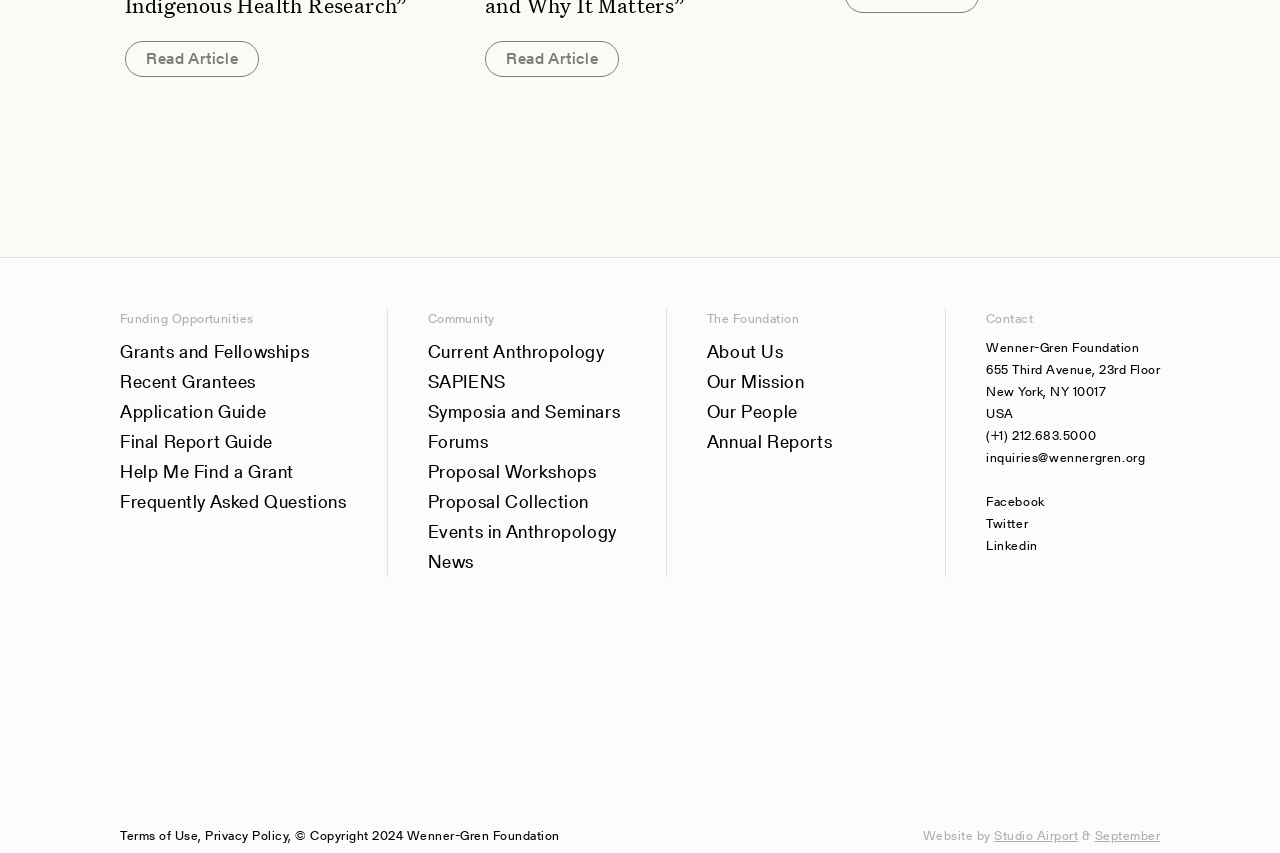Specify the bounding box coordinates of the element's area that should be clicked to execute the given instruction: "Visit the community page". The coordinates should be four float numbers between 0 and 1, i.e., [left, top, right, bottom].

[0.334, 0.36, 0.489, 0.676]